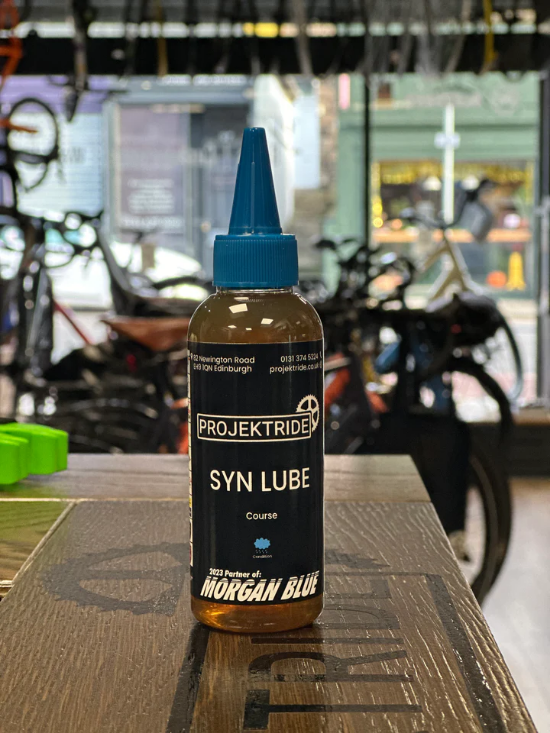What is the price of the lubricant?
Please answer the question with a single word or phrase, referencing the image.

£9.99